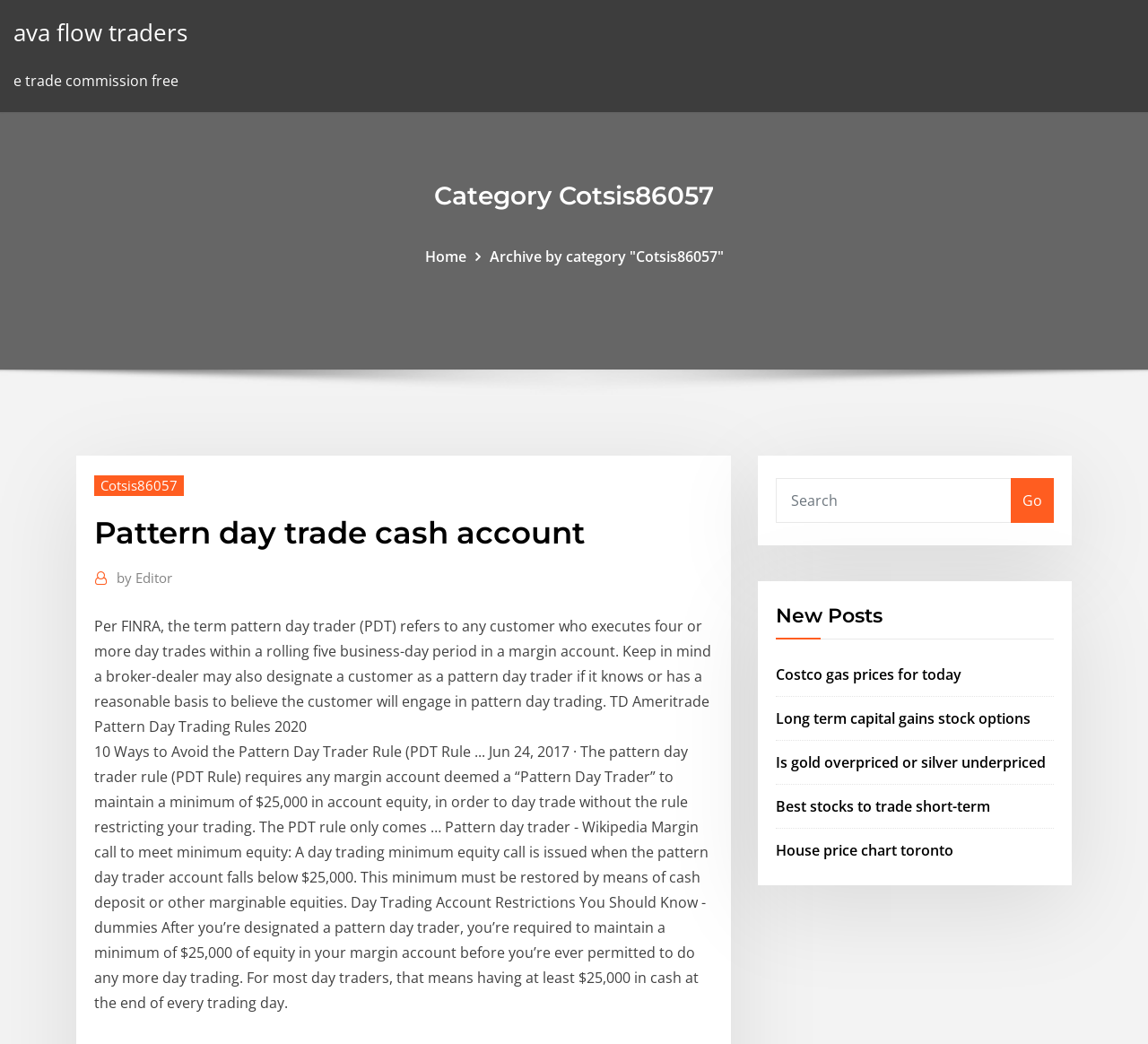What is a pattern day trader?
Look at the image and respond with a one-word or short-phrase answer.

A customer who executes four or more day trades